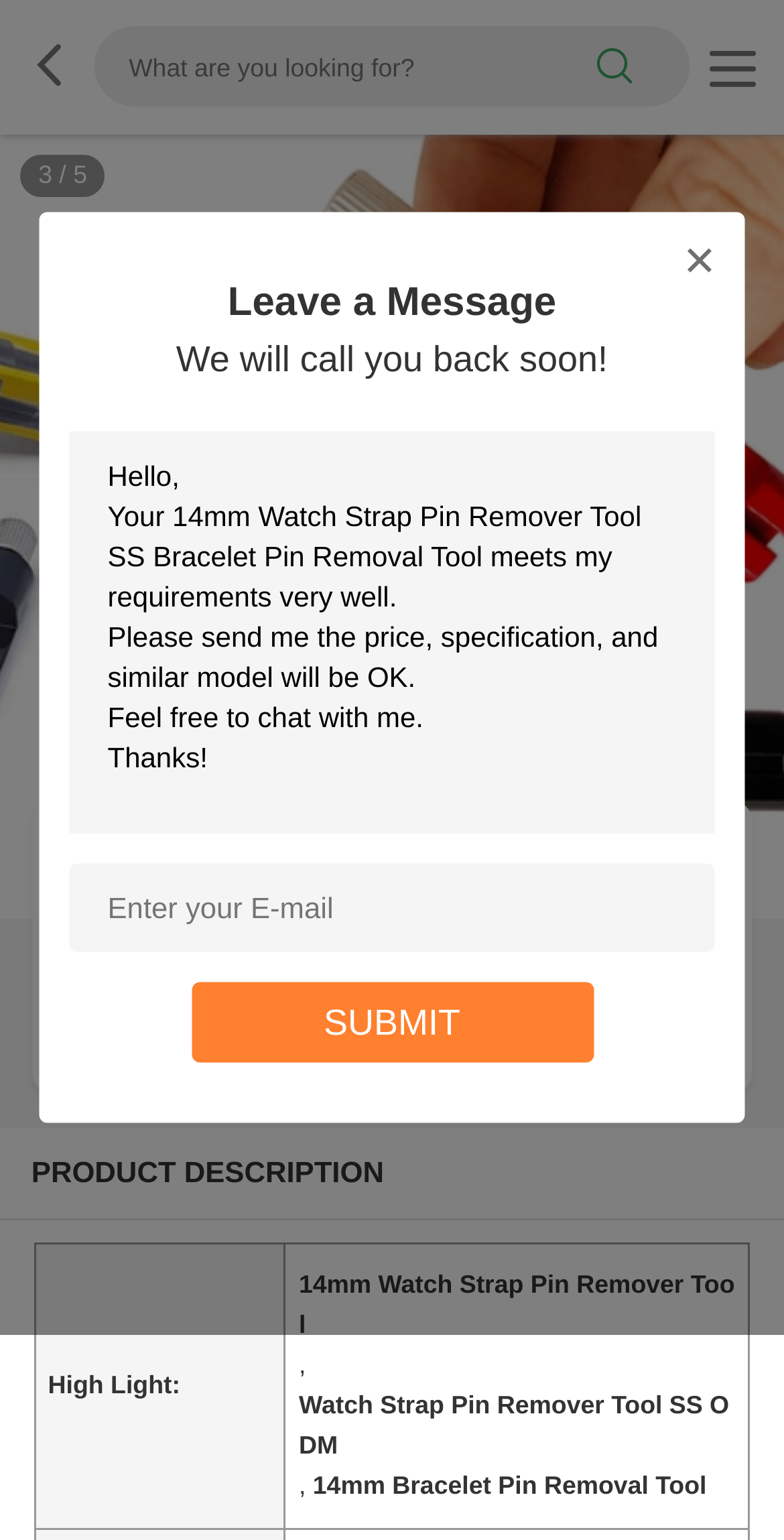Generate a thorough explanation of the webpage's elements.

This webpage appears to be a product page for a 14mm Watch Strap Pin Remover Tool SS Bracelet Pin Removal Tool. At the top of the page, there is a search bar with a search icon and a link to a shopping cart. Below the search bar, there is a large image of the product, taking up most of the width of the page.

To the left of the image, there are three small text elements: a rating indicator showing "3/", and a heading with the product name. Below the image, there is a heading with the product name again, followed by two lines of text: "MOQ：500 PCS" and "Price：NEGOTIATED".

On the right side of the page, there is a section with a heading "PRODUCT DESCRIPTION". Below this heading, there is a table with two columns, containing product details such as "High Light:" and a description of the product.

In the middle of the page, there is a section for leaving a message, with a text box and a "SUBMIT" button. Above this section, there is a sample message from a customer, inquiring about the product's price, specification, and similar models.

At the bottom of the page, there are two links: "Get Best Price" and "Contact Us".